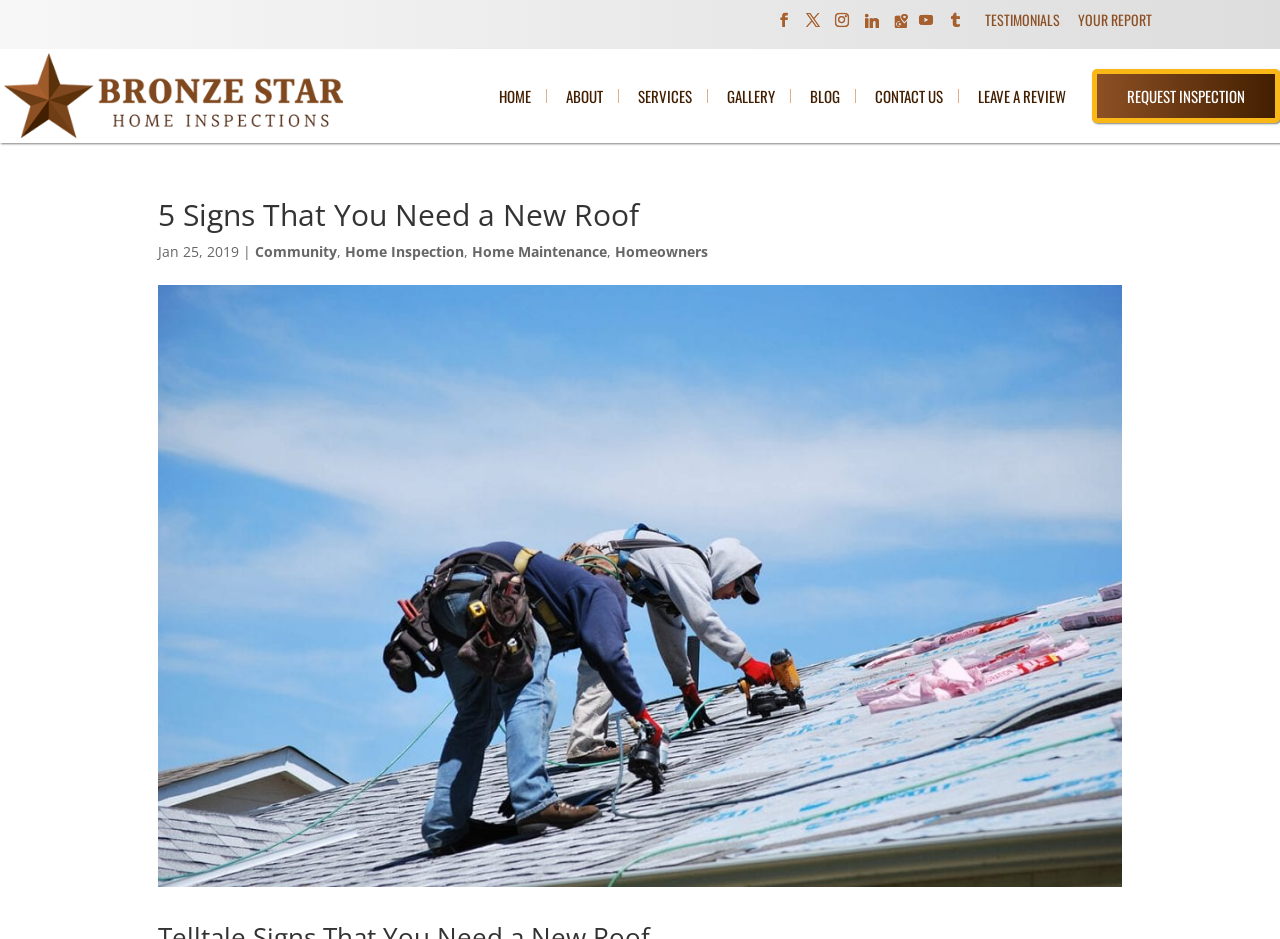Could you highlight the region that needs to be clicked to execute the instruction: "Request a home inspection"?

[0.853, 0.073, 1.0, 0.13]